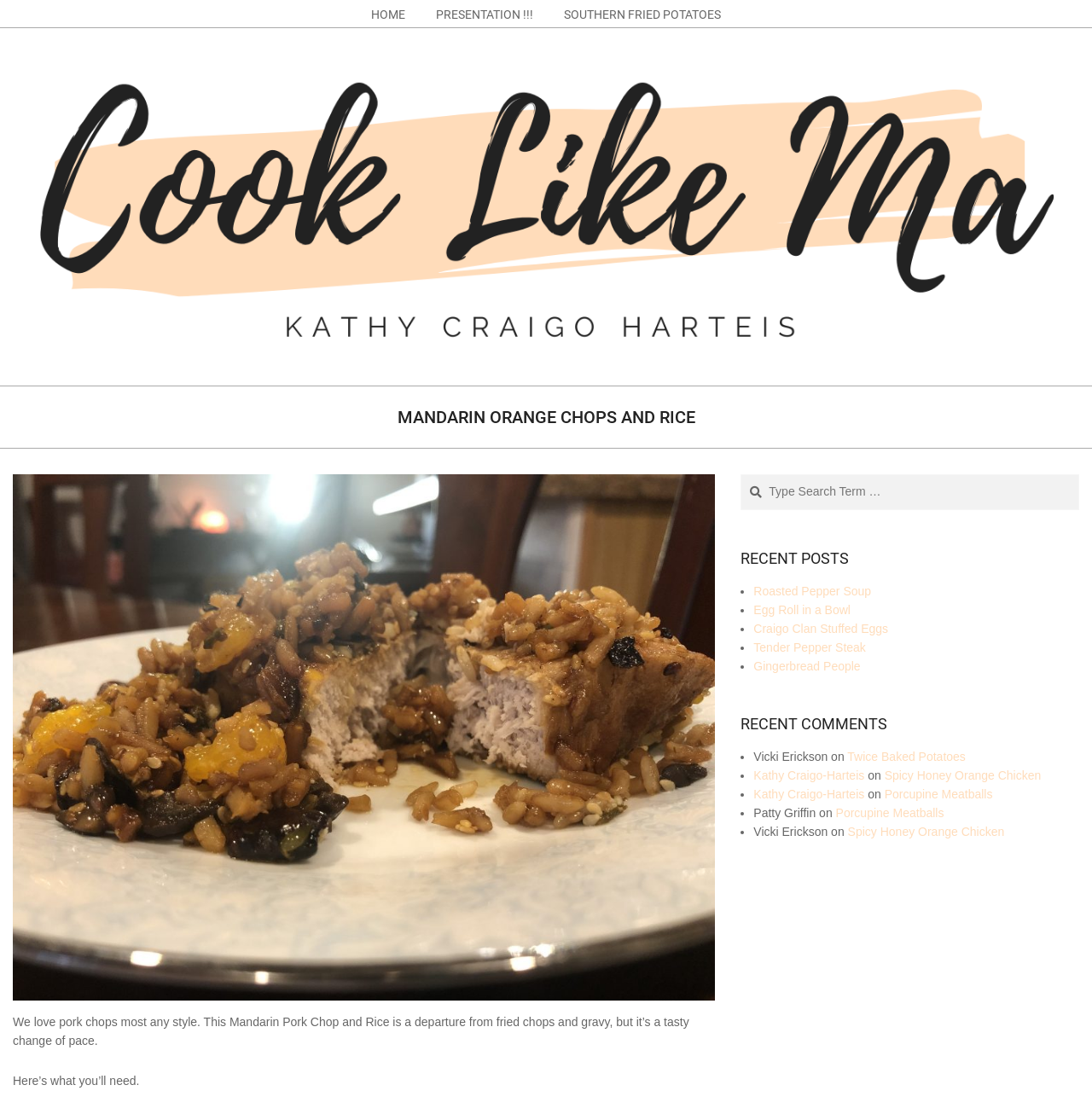Identify the bounding box coordinates for the region to click in order to carry out this instruction: "Search for a recipe". Provide the coordinates using four float numbers between 0 and 1, formatted as [left, top, right, bottom].

[0.679, 0.426, 0.987, 0.457]